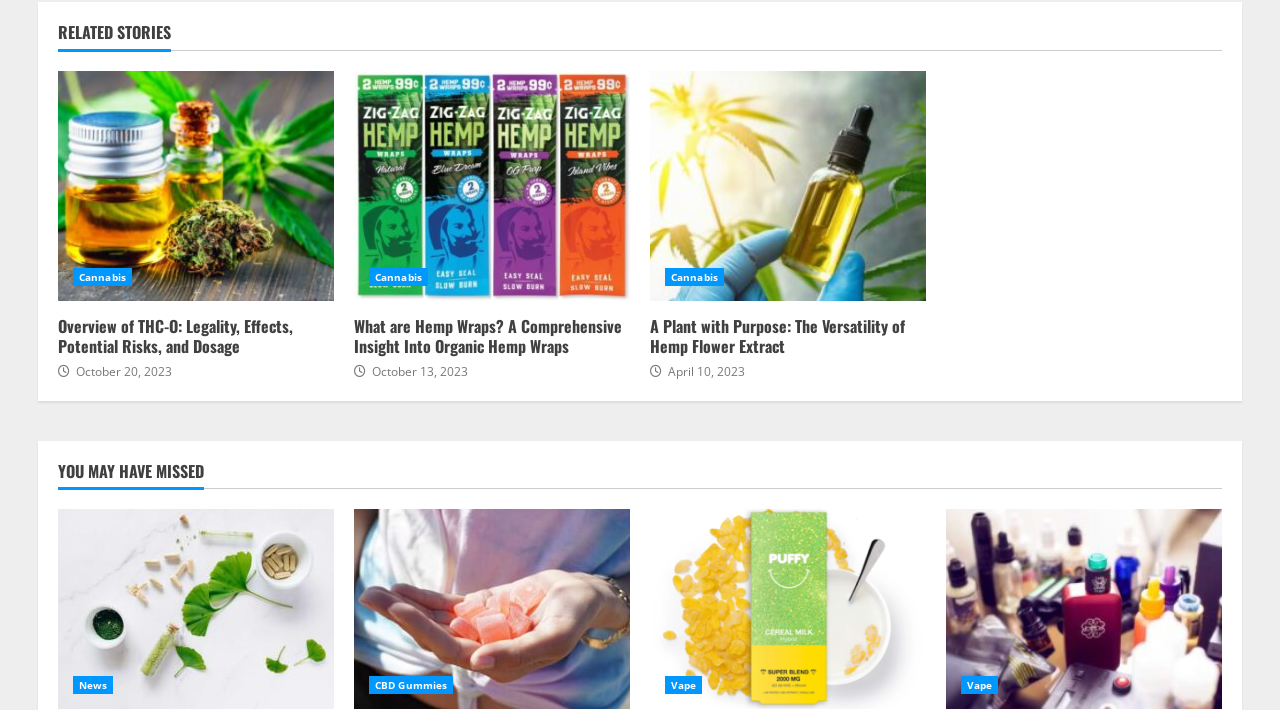What is the section title above the article 'Beginner’s Guide to Kratom Capsules: What You Should Know'?
Look at the image and respond with a one-word or short-phrase answer.

YOU MAY HAVE MISSED